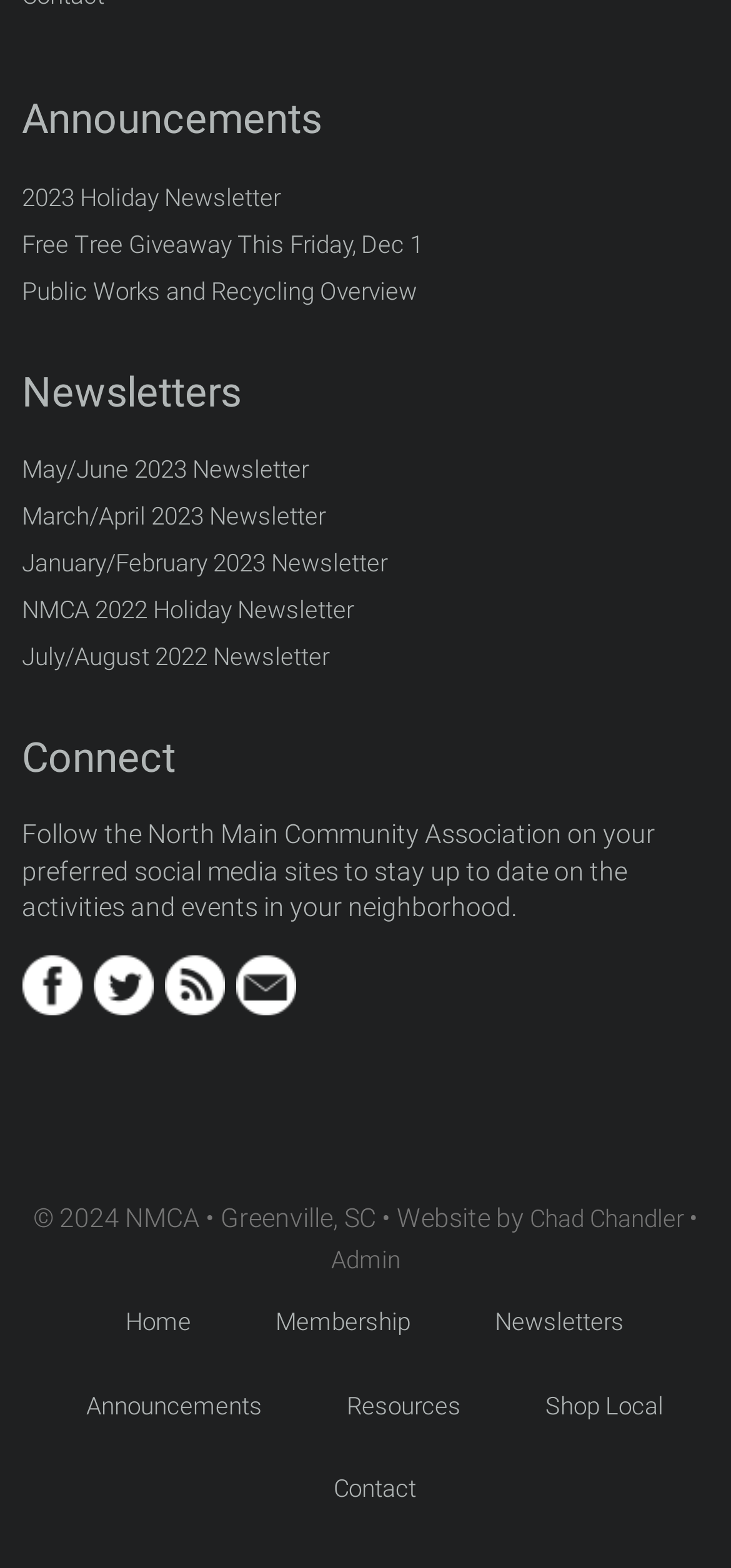Locate the bounding box coordinates of the clickable element to fulfill the following instruction: "View the January/February 2023 Newsletter". Provide the coordinates as four float numbers between 0 and 1 in the format [left, top, right, bottom].

[0.03, 0.347, 0.53, 0.377]